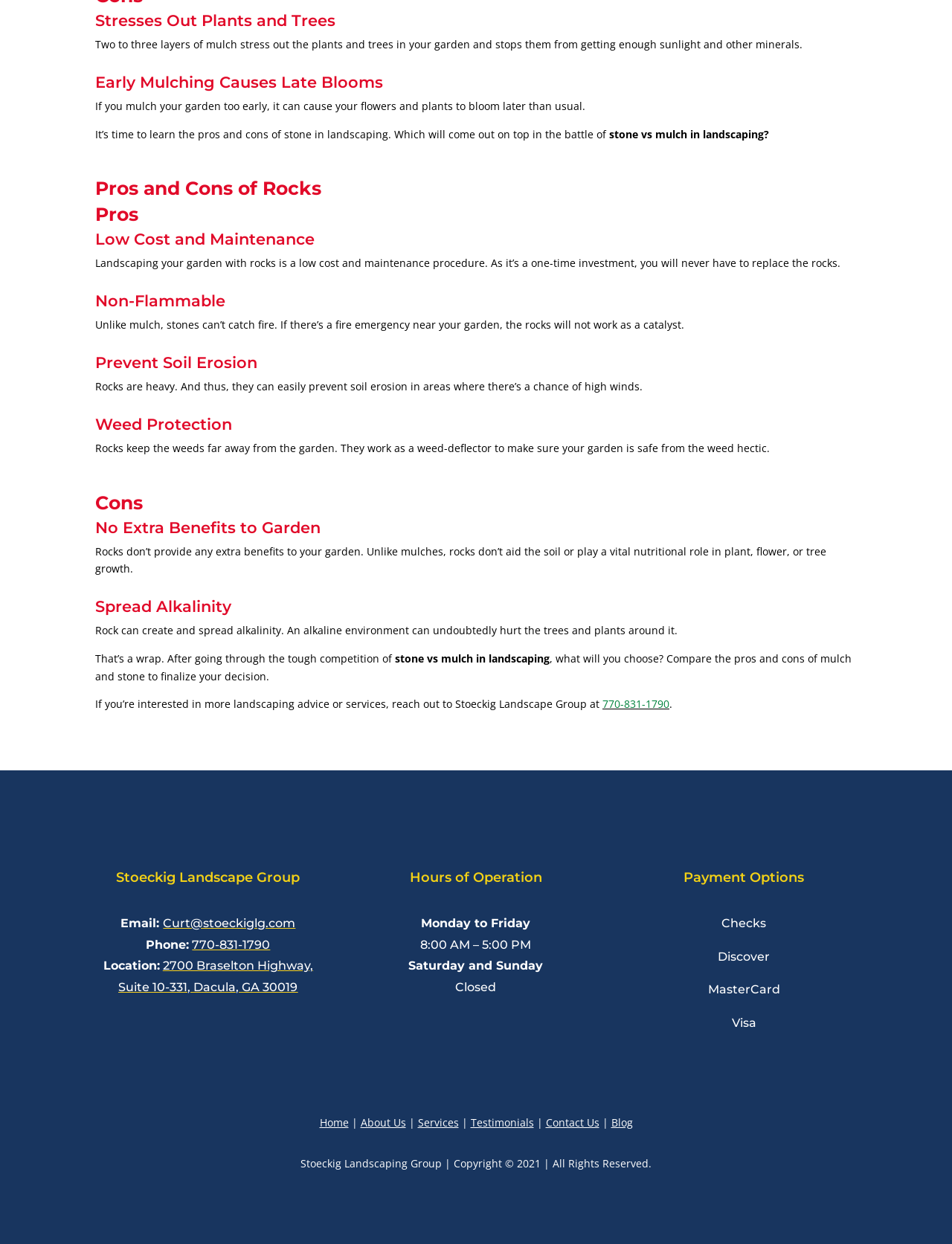What is the contact phone number of Stoeckig Landscape Group?
Offer a detailed and full explanation in response to the question.

The contact phone number of Stoeckig Landscape Group can be found at the bottom of the webpage, which is 770-831-1790.